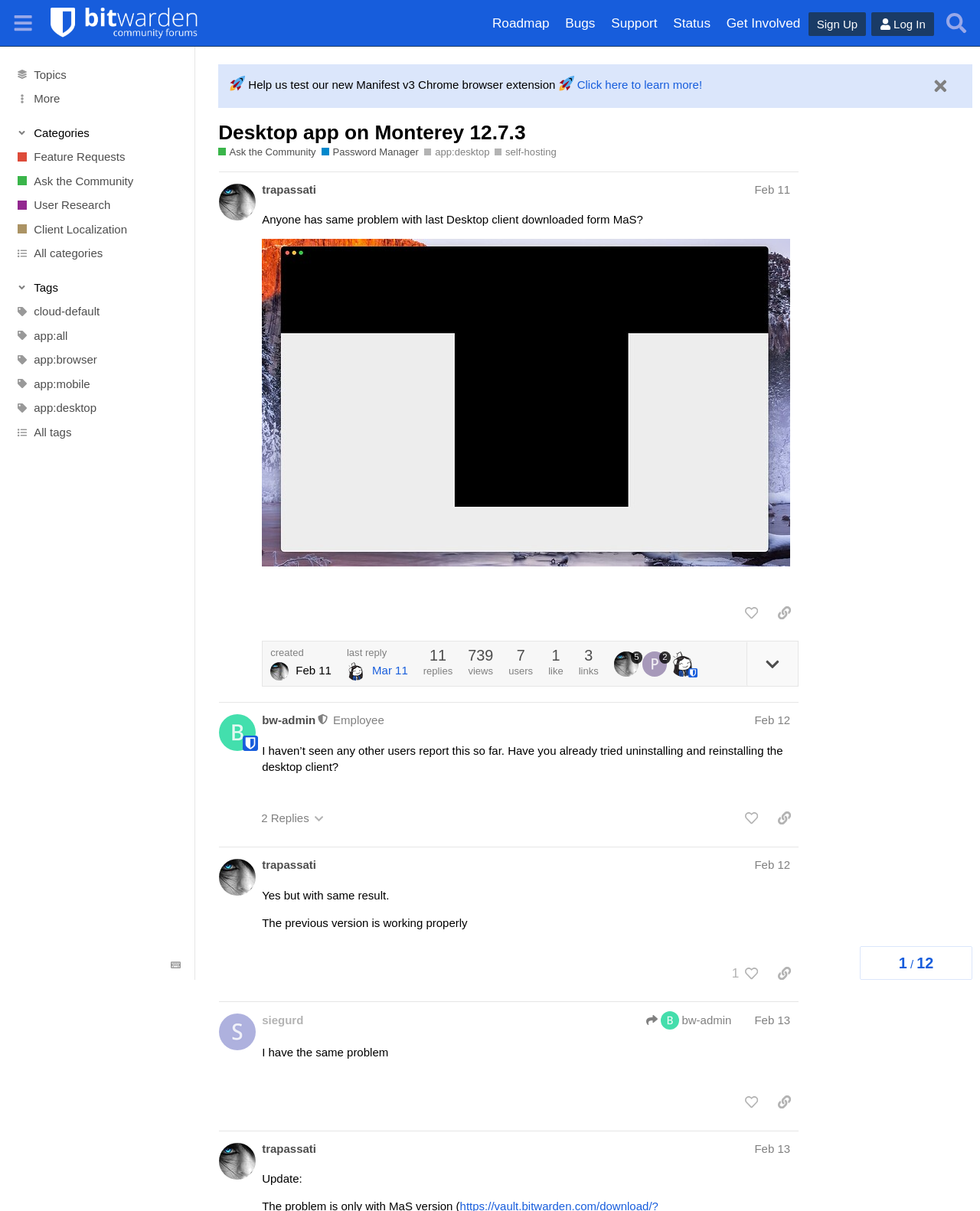Provide a thorough description of this webpage.

This webpage is a forum discussion page on the Bitwarden Community Forums. At the top, there is a header section with a button to expand or collapse the sidebar, a link to the Bitwarden Community Forums, and several links to different sections such as Roadmap, Bugs, Support, and Status. There are also buttons to sign up or log in.

Below the header, there are several links to different categories, including Feature Requests, Ask the Community, and User Research. There is also a button to expand or collapse the categories section.

On the left side of the page, there is a sidebar with links to different topics, including cloud-default, app:all, app:browser, app:mobile, and app:desktop. Each topic has an associated image.

In the main content area, there is a heading that reads "Desktop app on Monterey 12.7.3" followed by a link to the same topic. Below that, there is a post from a user named trapassati, dated February 11, 2024, with a question about a problem with the last Desktop client downloaded from MaS. The post includes an image and several buttons to interact with the post, such as liking or copying a link to the post.

At the bottom of the page, there is a navigation section with a topic progress indicator, showing that the current post is 1 out of 12.